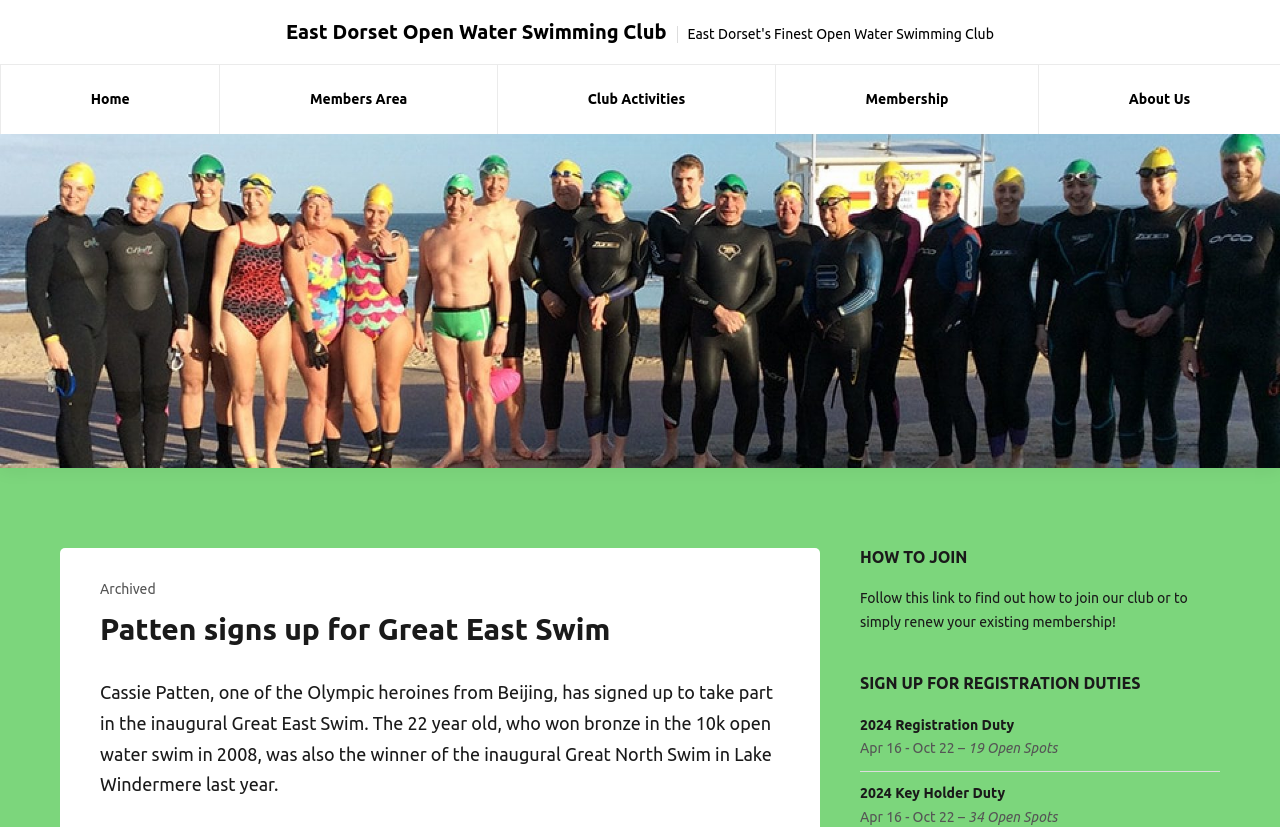How many open spots are available for the 2024 Key Holder Duty?
Answer the question with a detailed and thorough explanation.

The answer can be found in the section of the webpage that lists the registration duties, where it is mentioned that there are 34 open spots available for the 2024 Key Holder Duty.